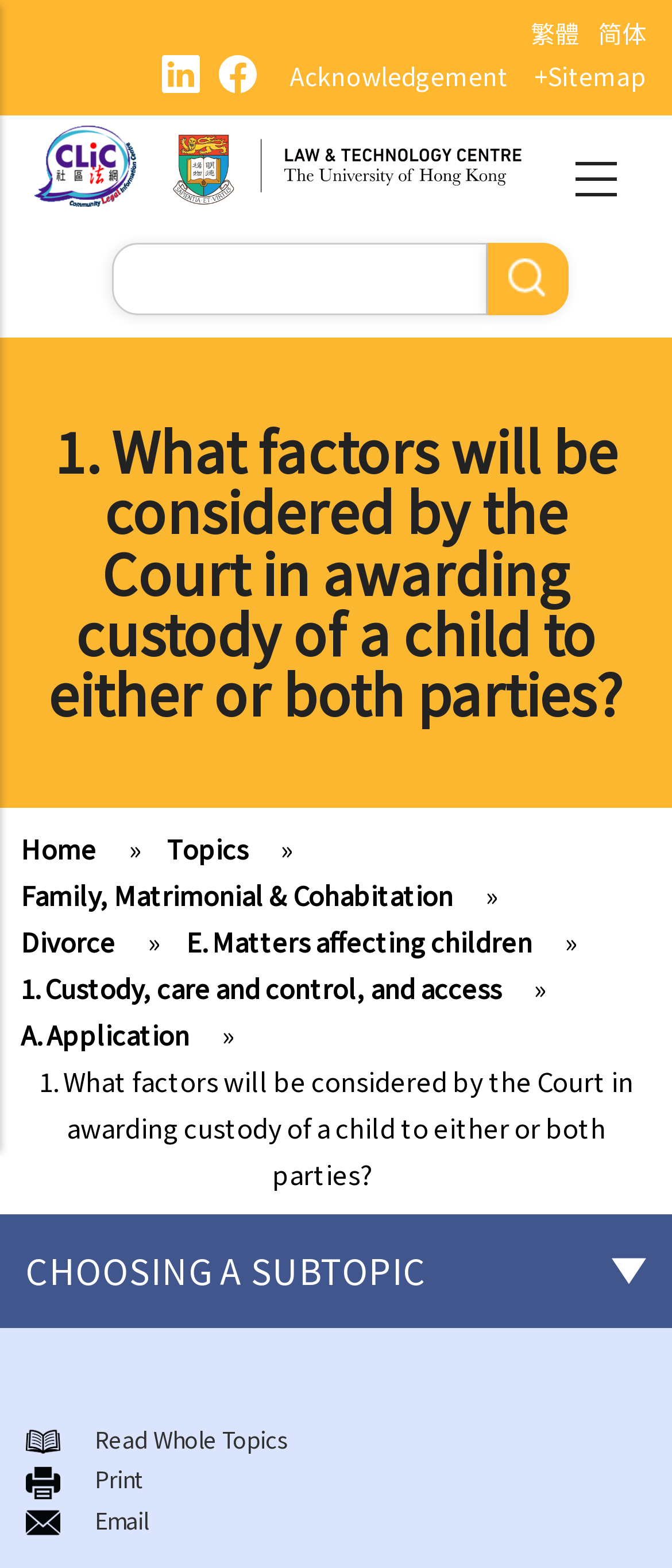What is the subtopic of the current webpage?
Look at the screenshot and provide an in-depth answer.

I inferred this from the breadcrumb navigation section, which shows the current webpage as a subtopic of 'E. Matters affecting children' and 'Divorce'.